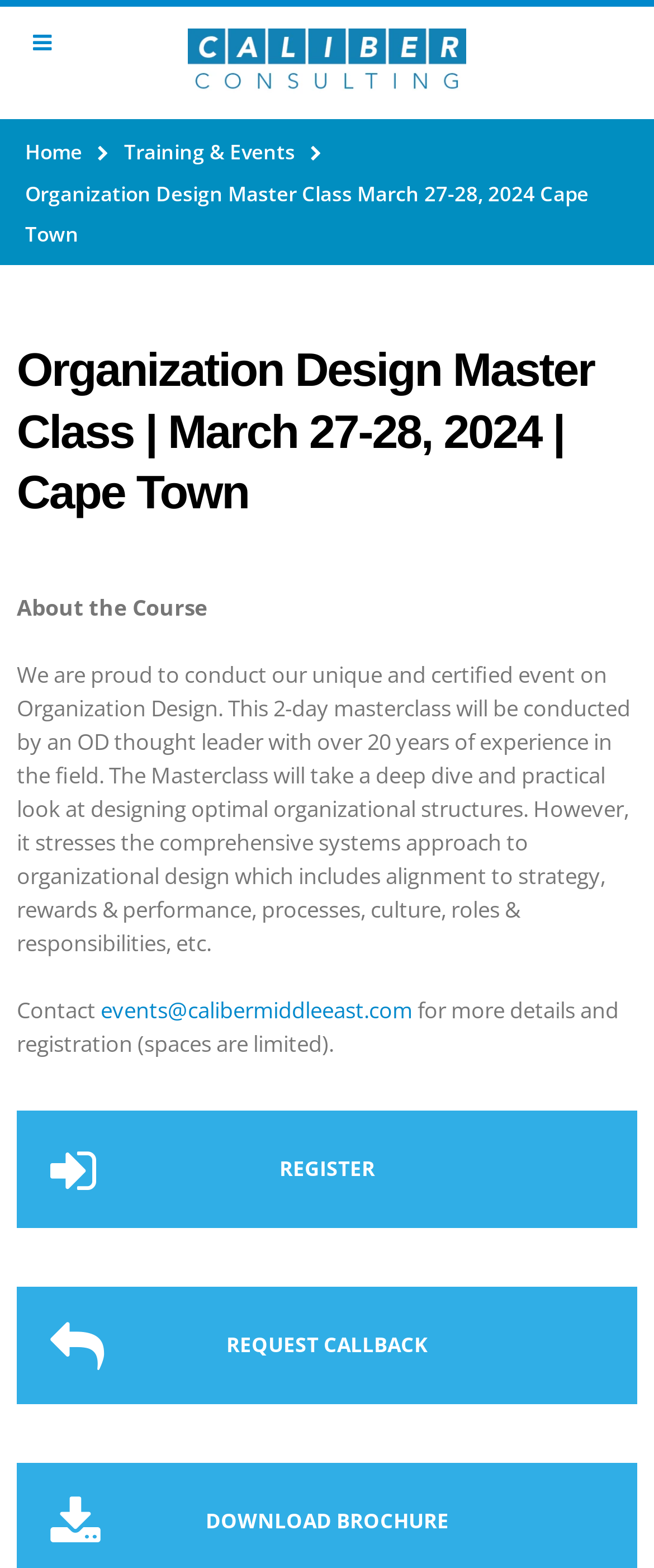Refer to the screenshot and answer the following question in detail:
What are the two options to respond to the event?

I found the answer by looking at the two button elements with the texts ' REGISTER' and ' REQUEST CALLBACK'. These suggest that the two options to respond to the event are to register or request a callback.